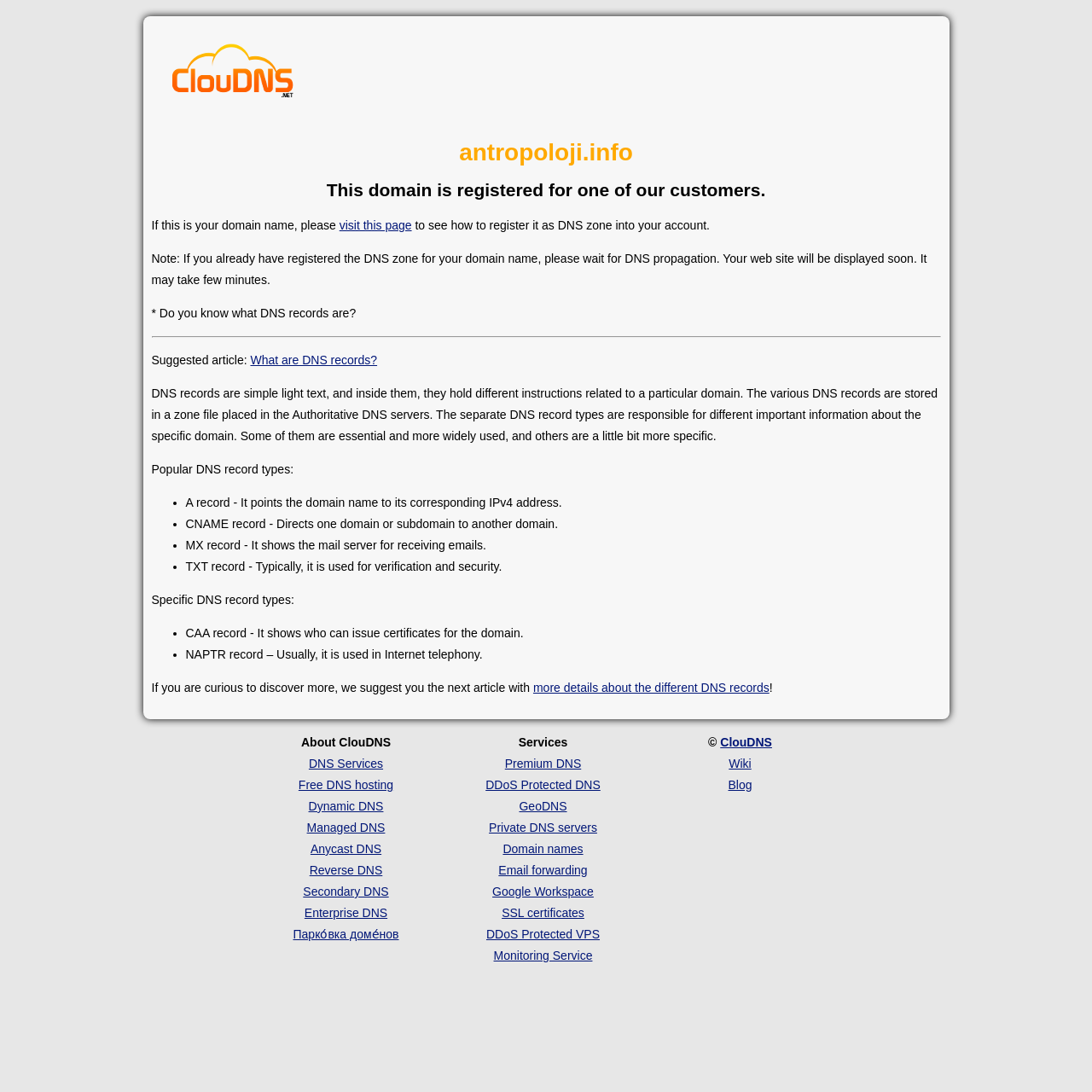Identify the bounding box coordinates of the region I need to click to complete this instruction: "learn more about different DNS records".

[0.488, 0.623, 0.704, 0.636]